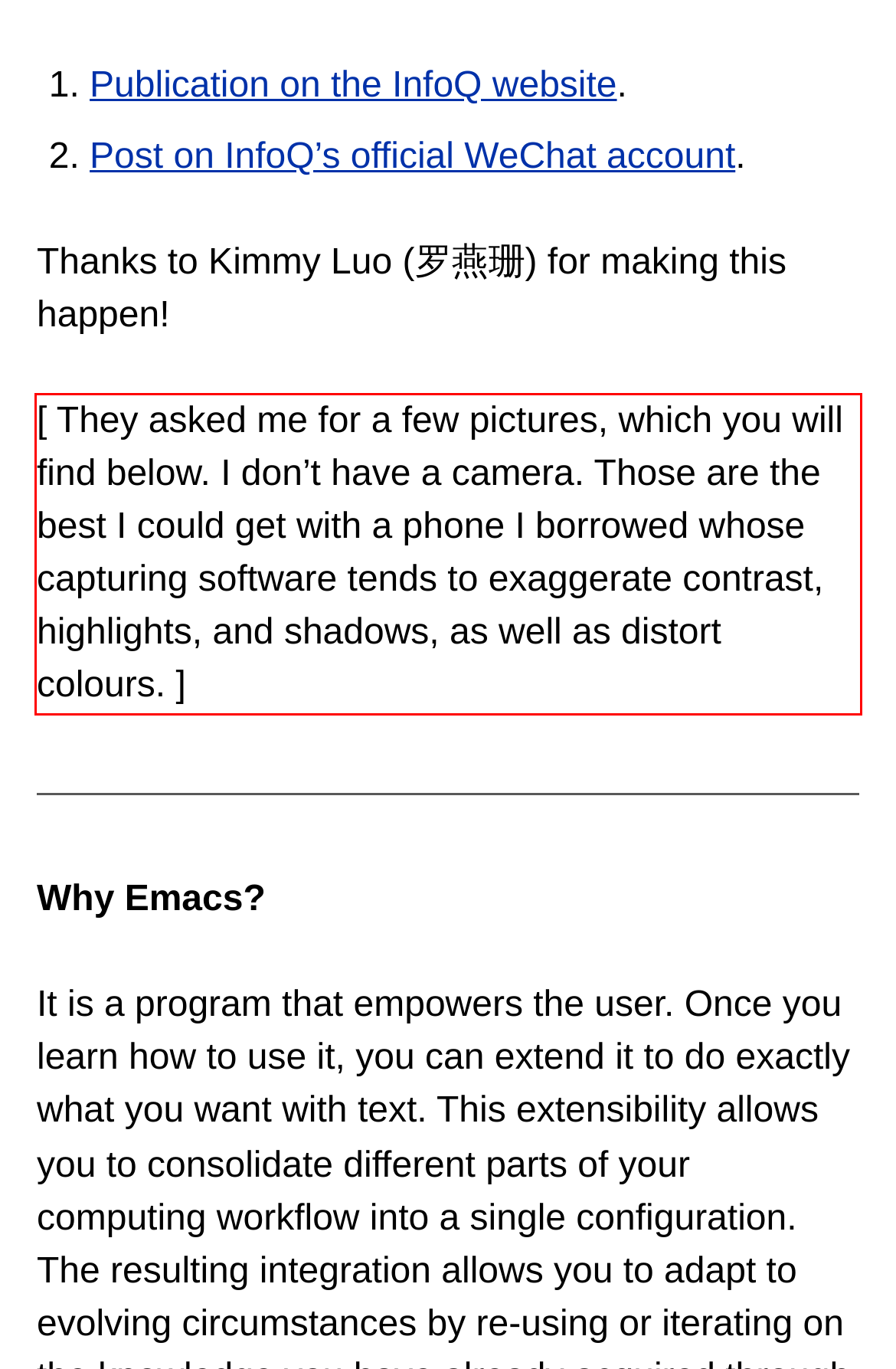Using the provided webpage screenshot, recognize the text content in the area marked by the red bounding box.

[ They asked me for a few pictures, which you will find below. I don’t have a camera. Those are the best I could get with a phone I borrowed whose capturing software tends to exaggerate contrast, highlights, and shadows, as well as distort colours. ]